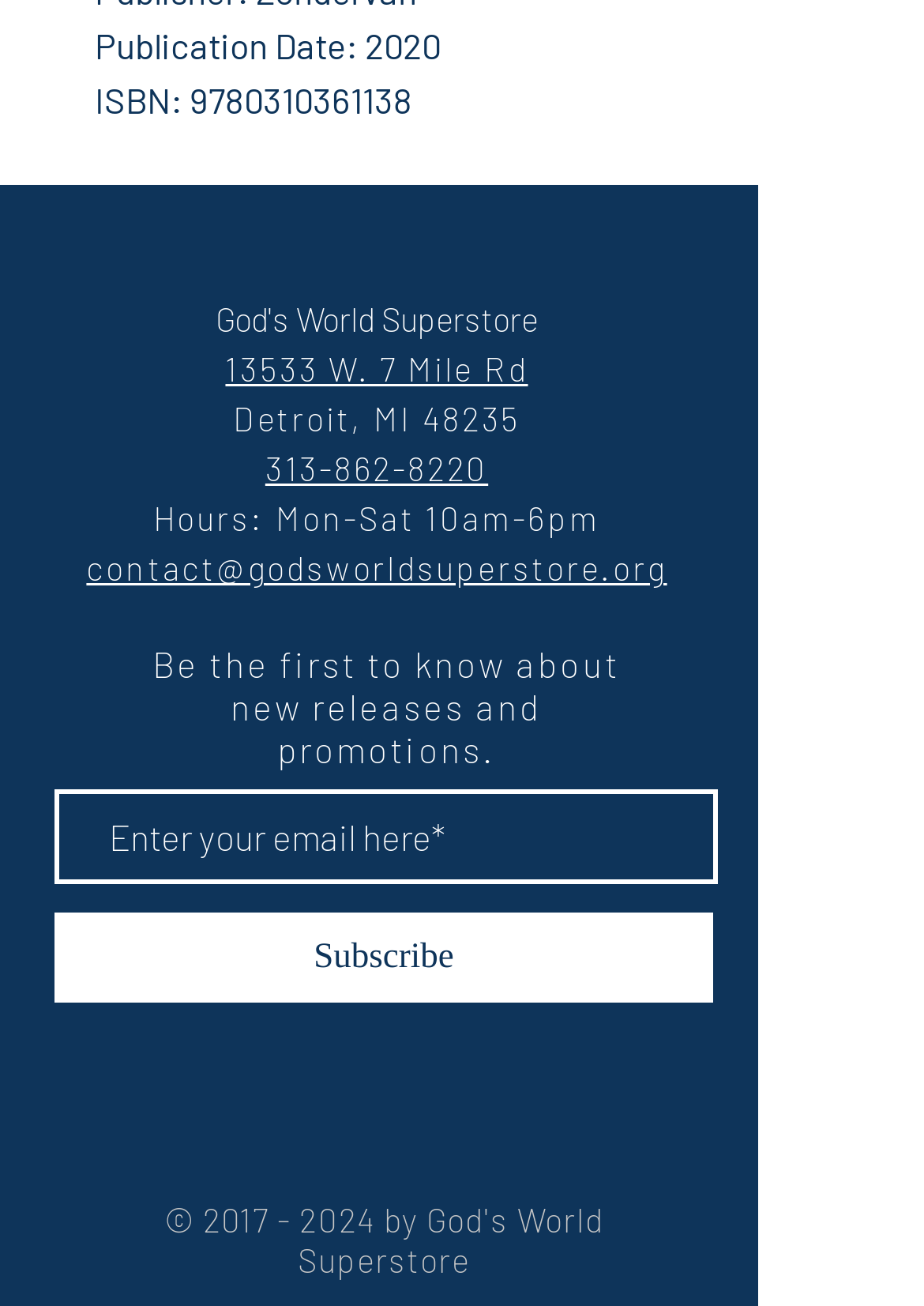Given the element description: "2017 - 2024", predict the bounding box coordinates of this UI element. The coordinates must be four float numbers between 0 and 1, given as [left, top, right, bottom].

[0.219, 0.919, 0.406, 0.95]